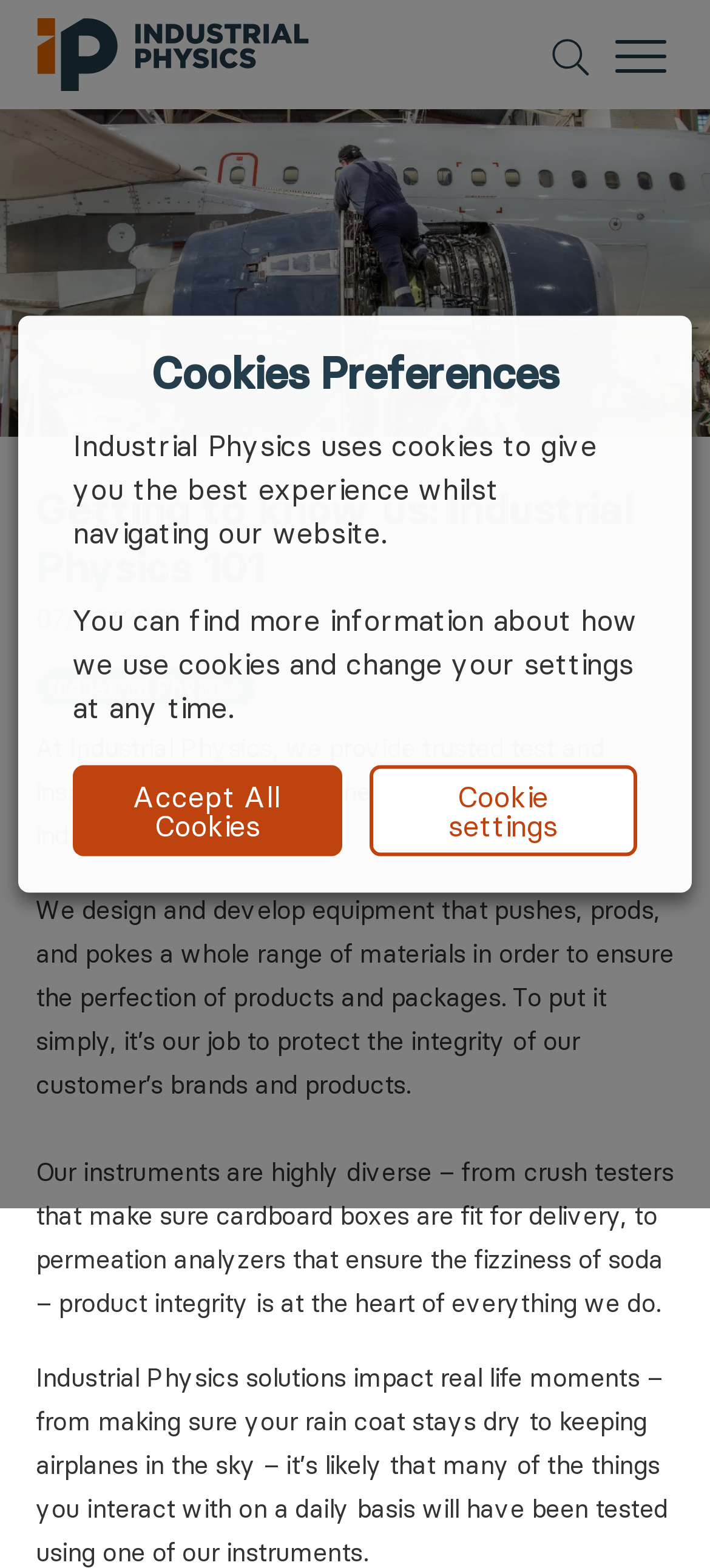Provide a brief response to the question below using a single word or phrase: 
What is the role of Industrial Physics in product delivery?

Protecting product integrity